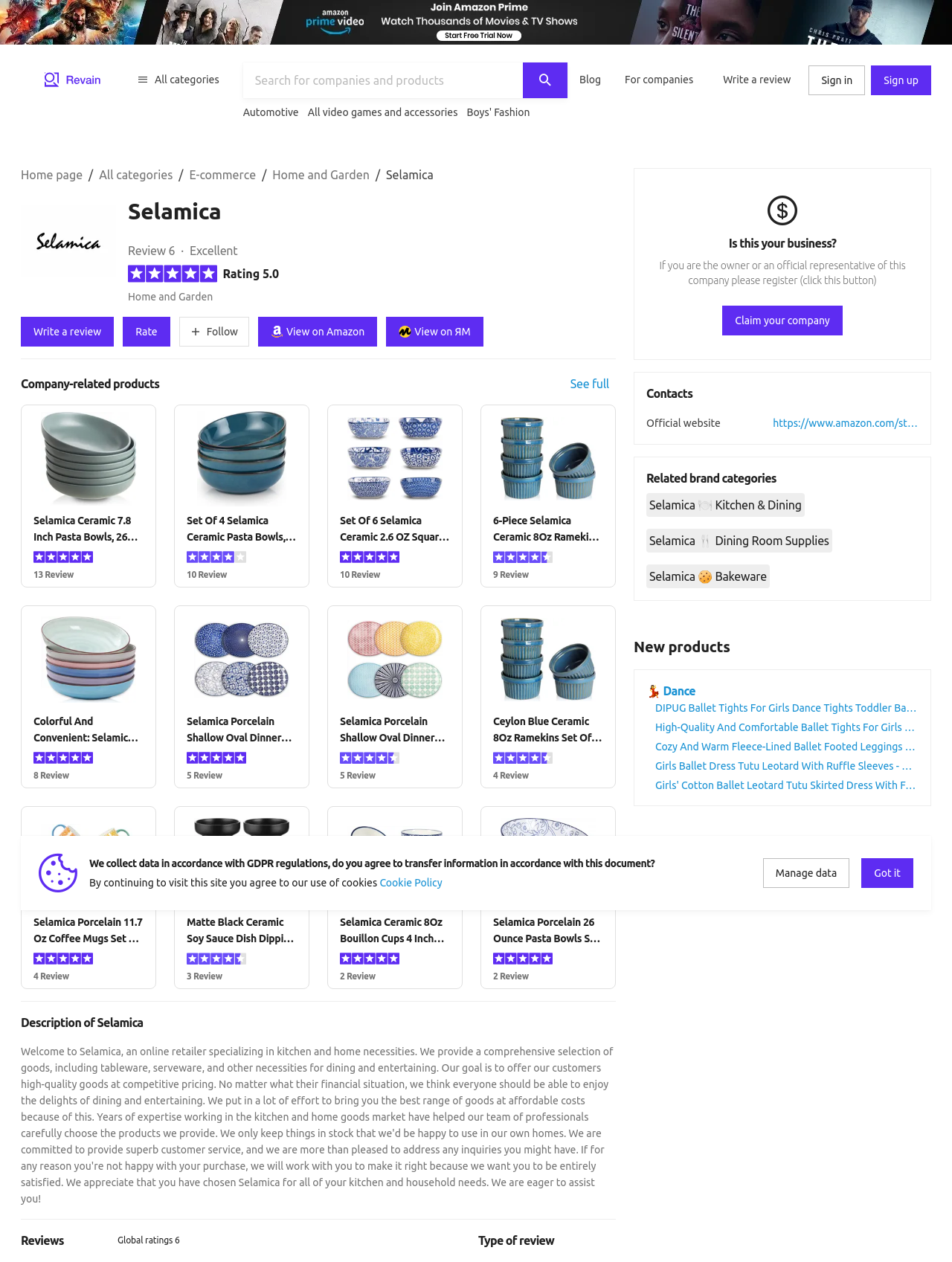Pinpoint the bounding box coordinates of the clickable element to carry out the following instruction: "View current recommendations."

None